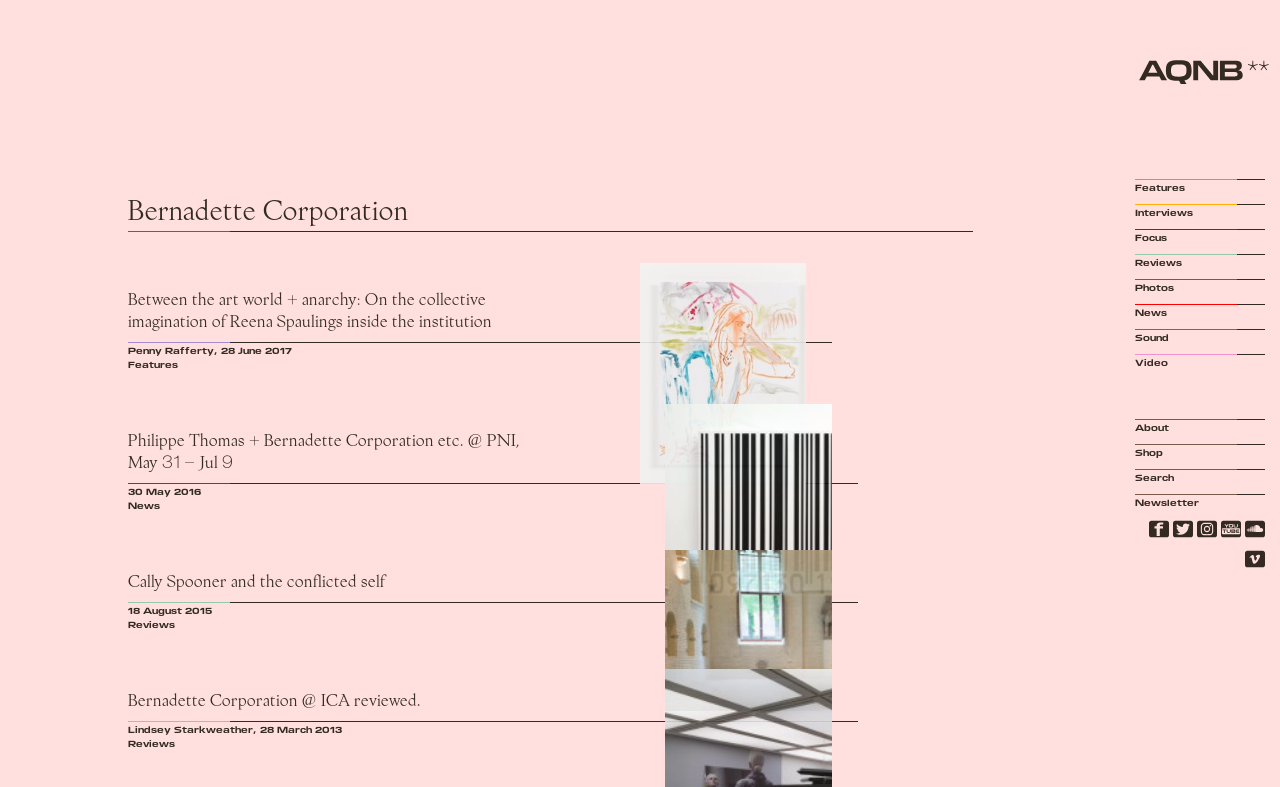Please locate the UI element described by "Newsletter" and provide its bounding box coordinates.

[0.887, 0.639, 0.937, 0.654]